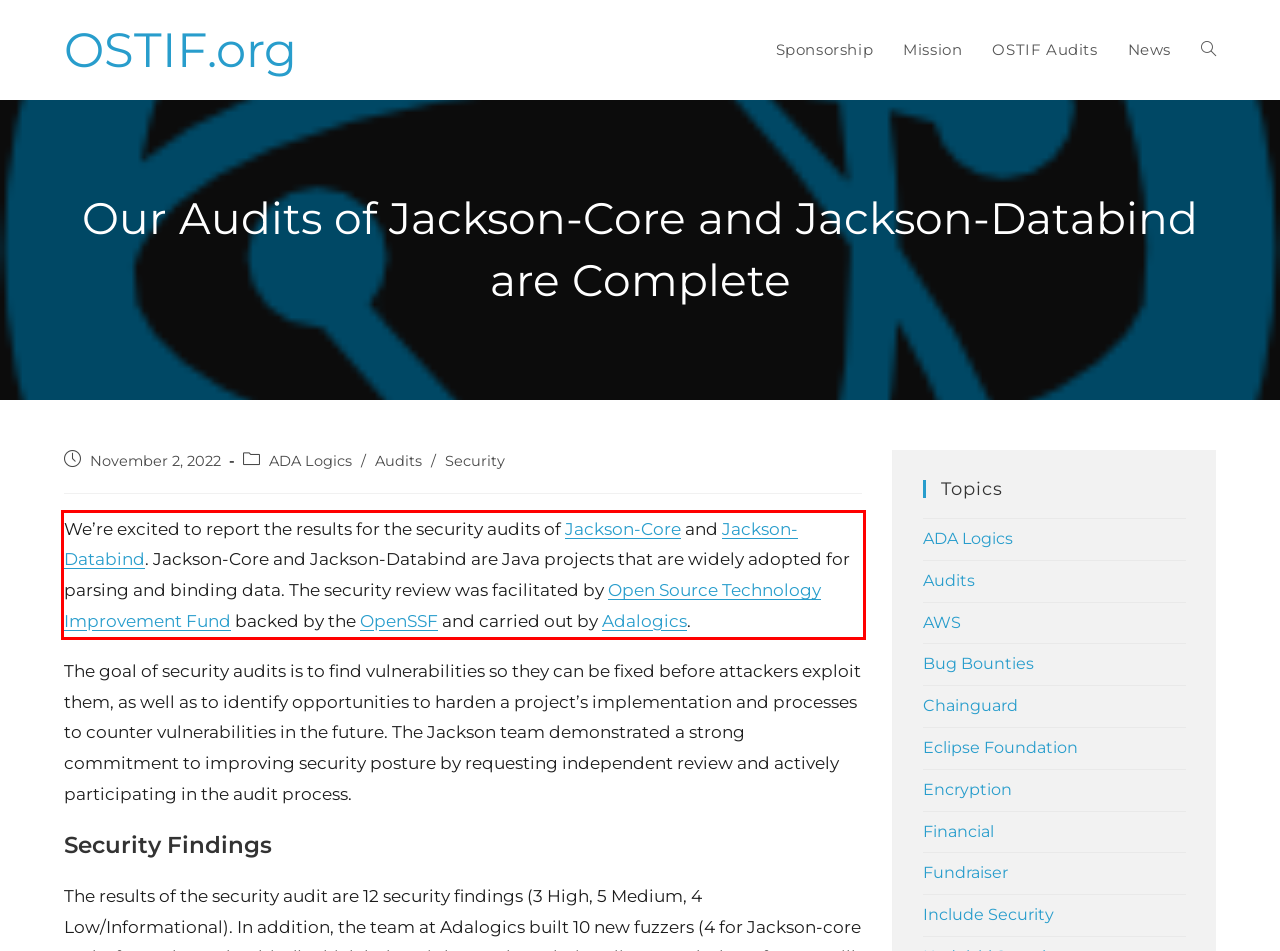Extract and provide the text found inside the red rectangle in the screenshot of the webpage.

We’re excited to report the results for the security audits of Jackson-Core and Jackson-Databind. Jackson-Core and Jackson-Databind are Java projects that are widely adopted for parsing and binding data. The security review was facilitated by Open Source Technology Improvement Fund backed by the OpenSSF and carried out by Adalogics.